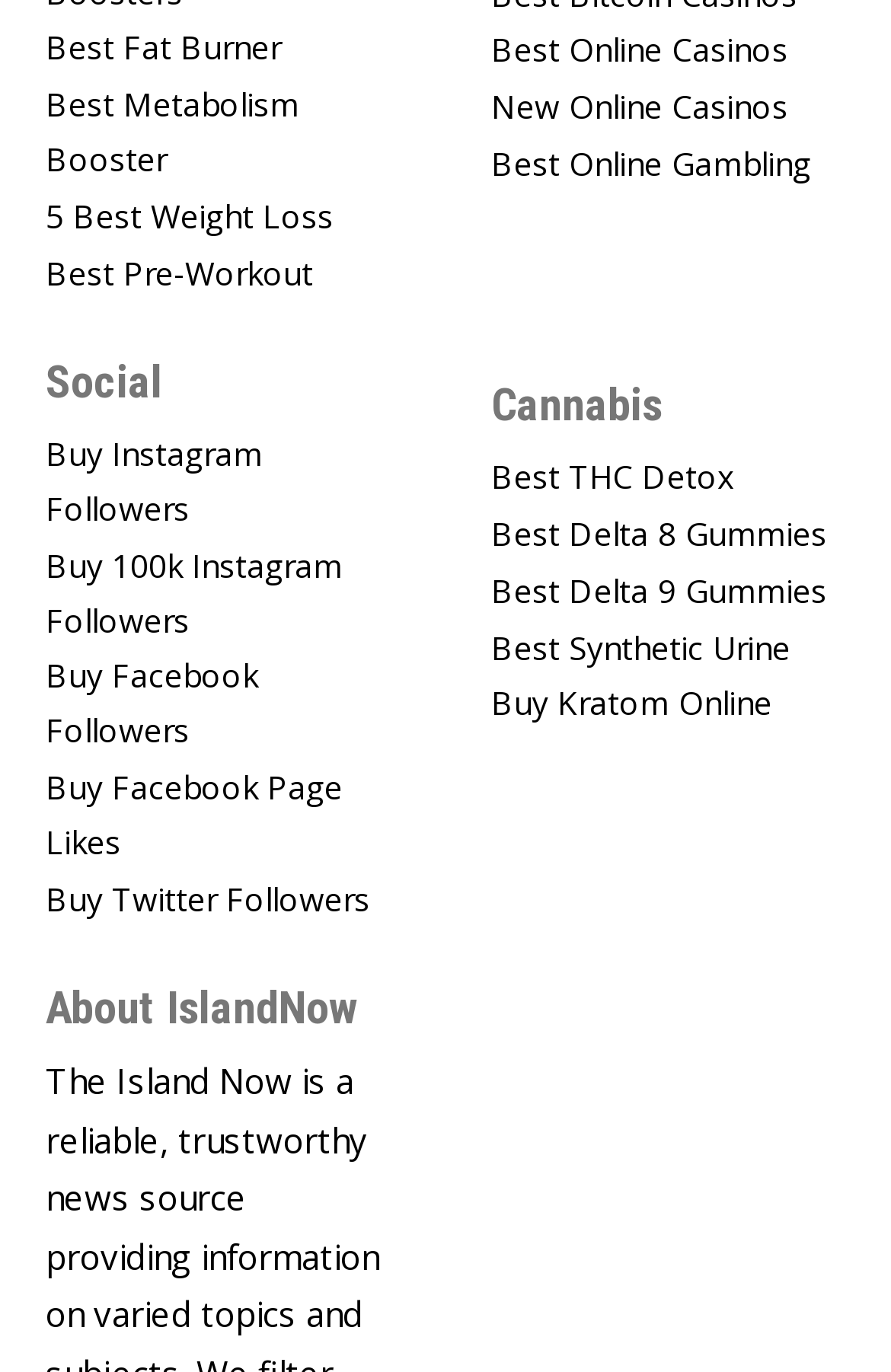Using the description "realdiverspattayathailand@gmail.com", predict the bounding box of the relevant HTML element.

None